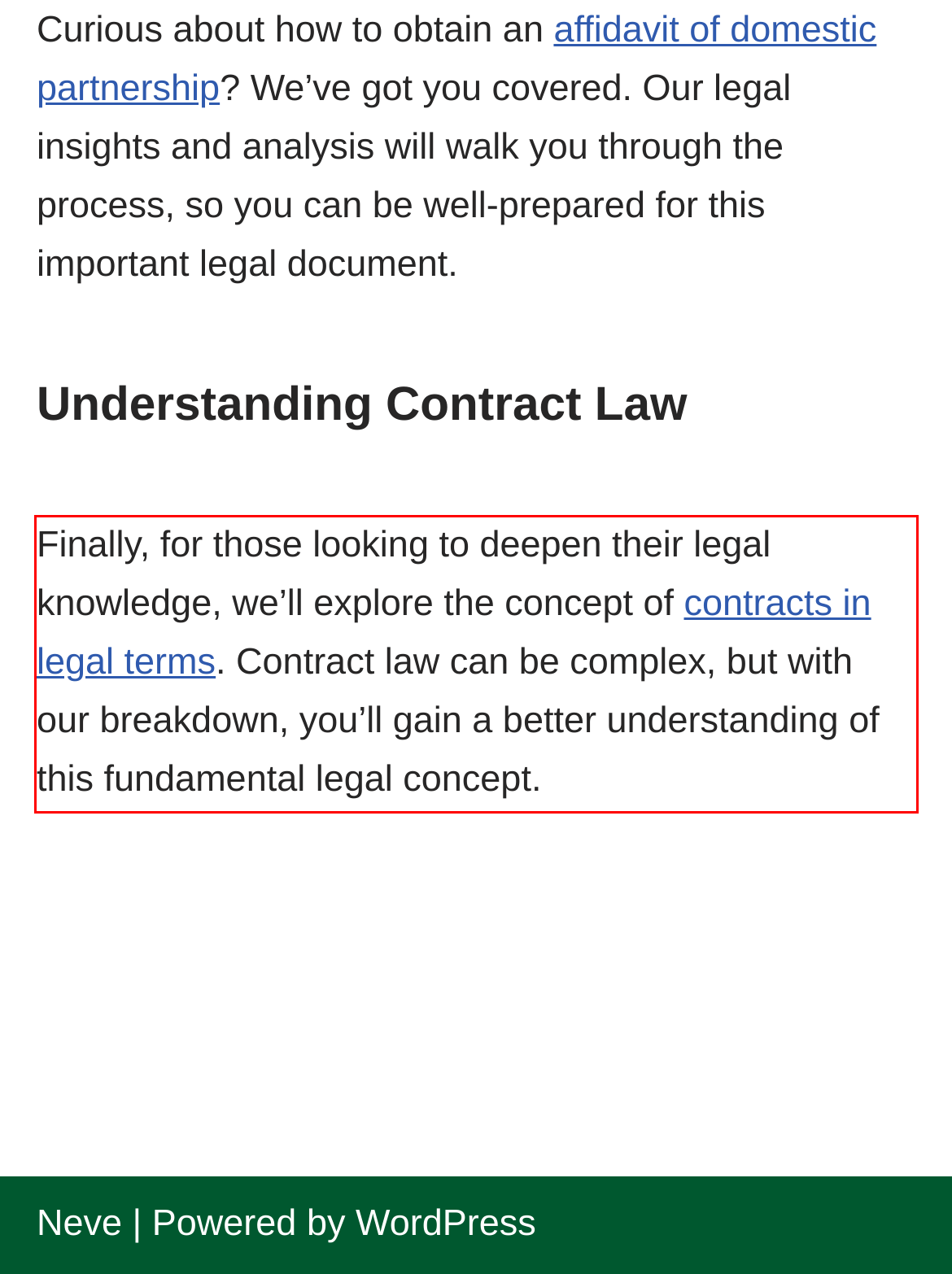Please identify the text within the red rectangular bounding box in the provided webpage screenshot.

Finally, for those looking to deepen their legal knowledge, we’ll explore the concept of contracts in legal terms. Contract law can be complex, but with our breakdown, you’ll gain a better understanding of this fundamental legal concept.